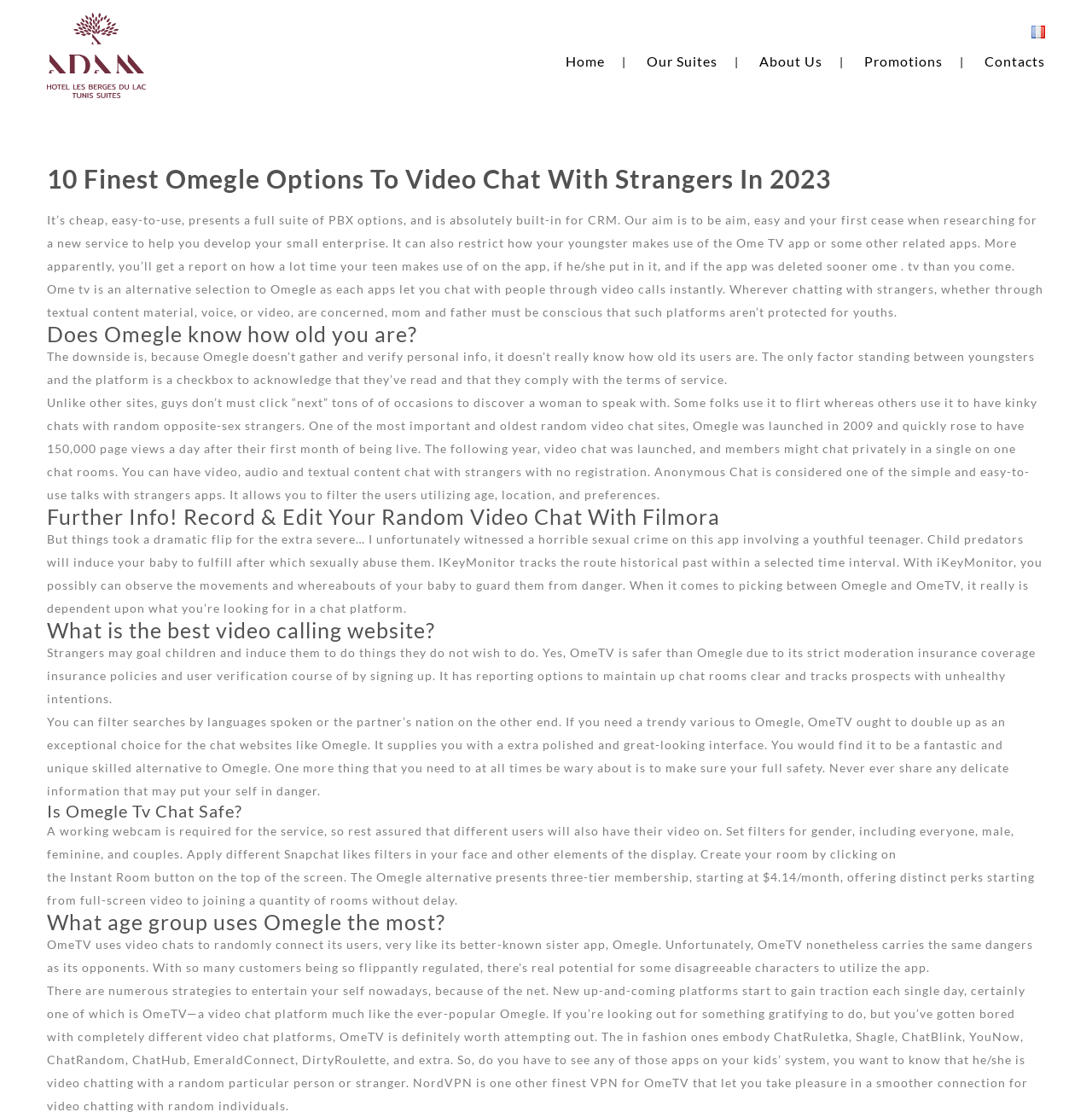Identify the bounding box coordinates for the UI element described as: "About Us". The coordinates should be provided as four floats between 0 and 1: [left, top, right, bottom].

[0.695, 0.048, 0.753, 0.062]